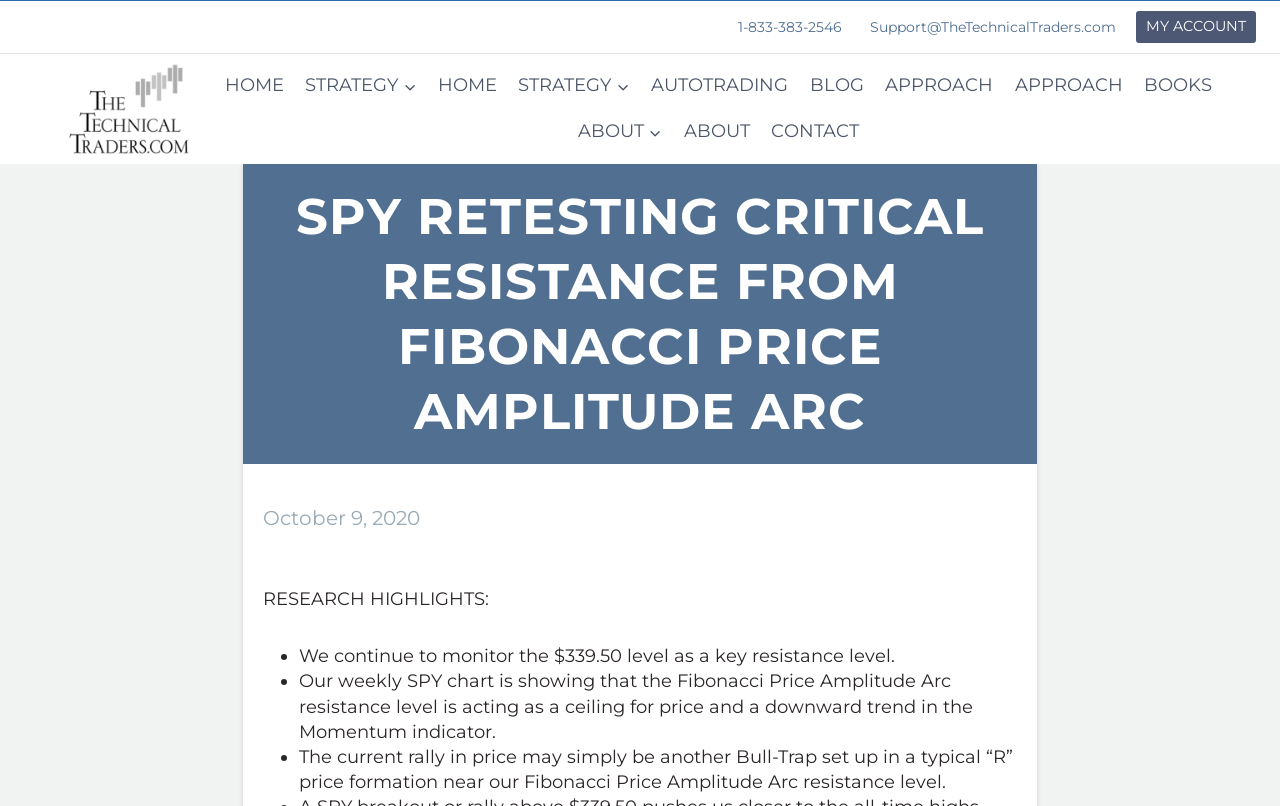Locate the bounding box coordinates of the region to be clicked to comply with the following instruction: "Click on the 'CONTACT' link". The coordinates must be four float numbers between 0 and 1, in the form [left, top, right, bottom].

[0.594, 0.135, 0.68, 0.193]